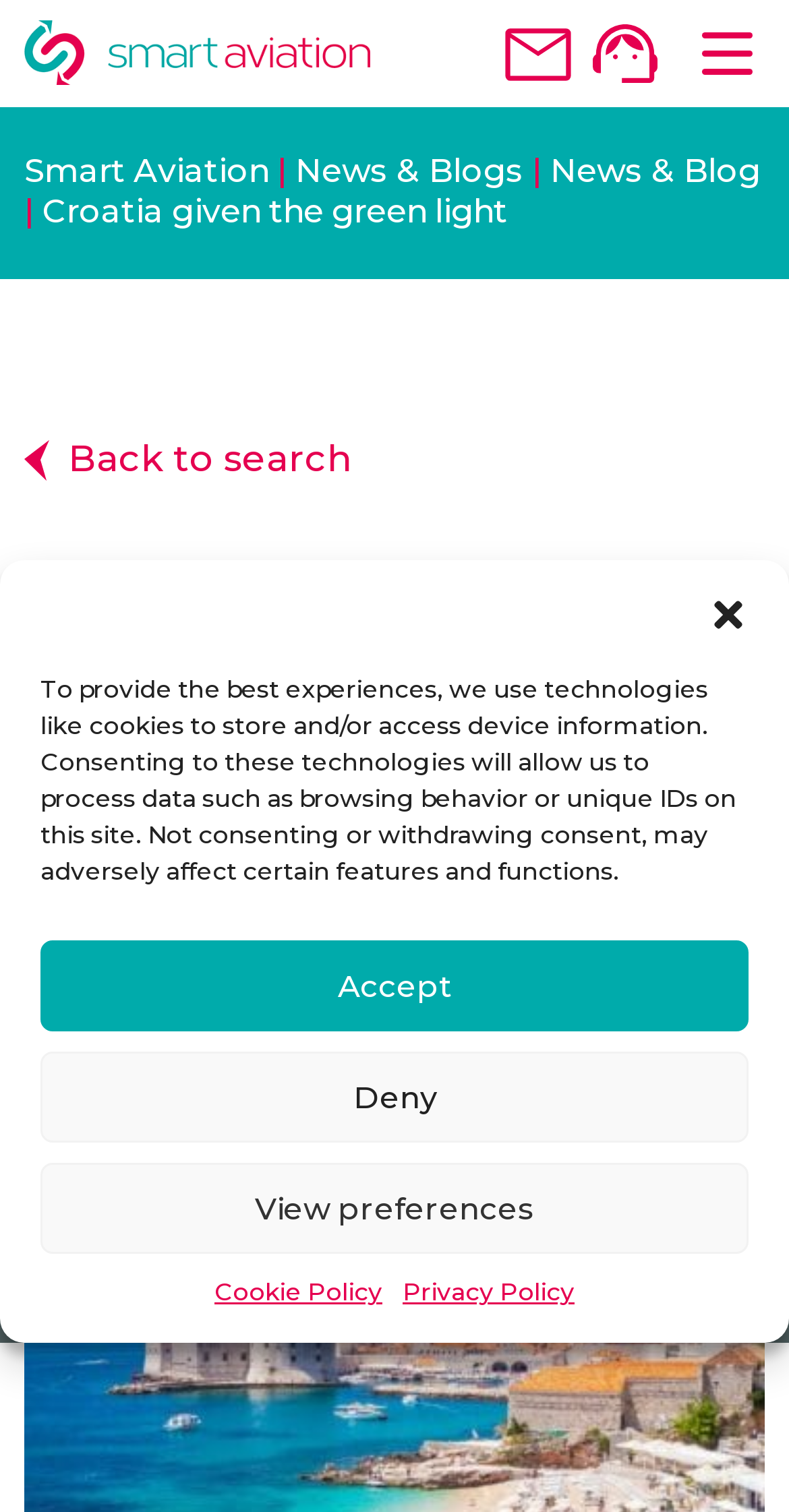Please determine the primary heading and provide its text.

News & Blogs